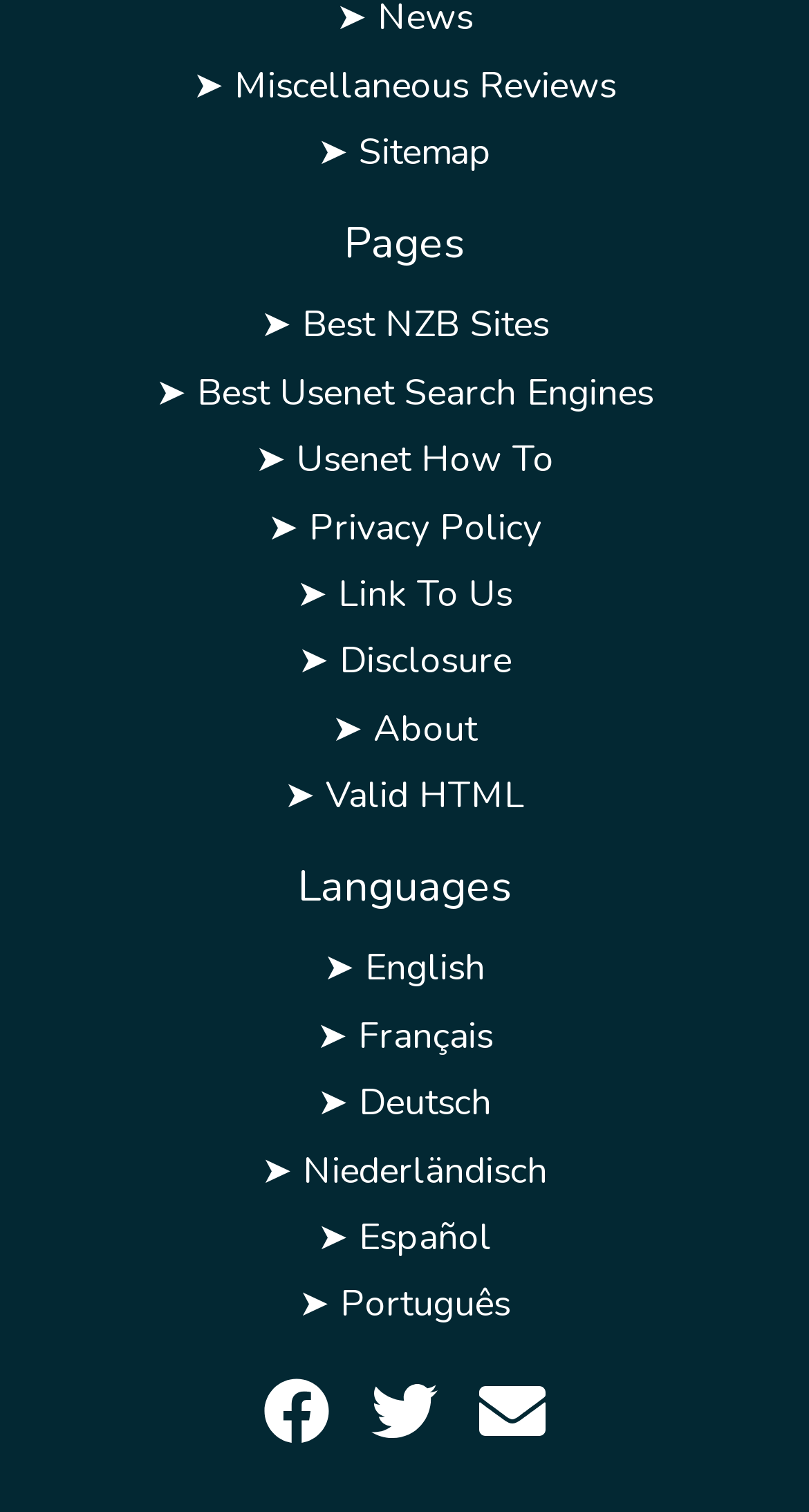Please give a succinct answer to the question in one word or phrase:
What is the first link on the webpage?

Miscellaneous Reviews